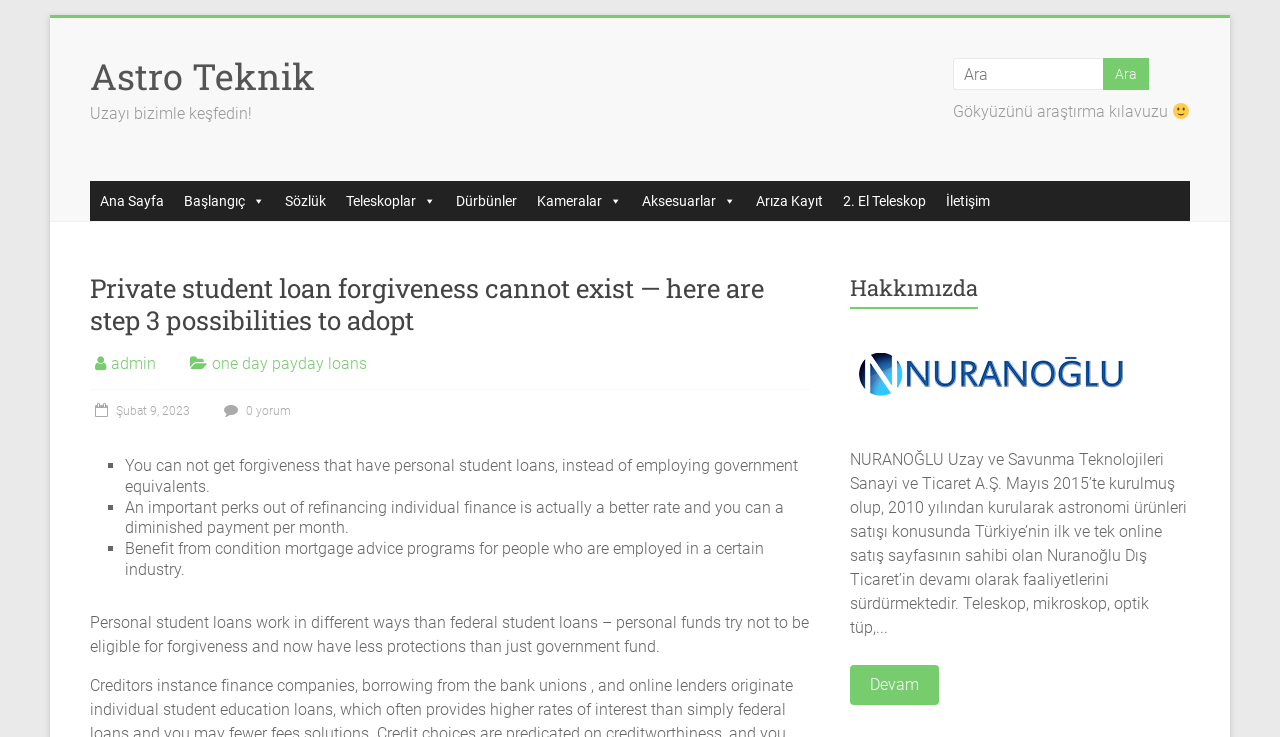Please determine the bounding box coordinates for the UI element described here. Use the format (top-left x, top-left y, bottom-right x, bottom-right y) with values bounded between 0 and 1: Instagram

None